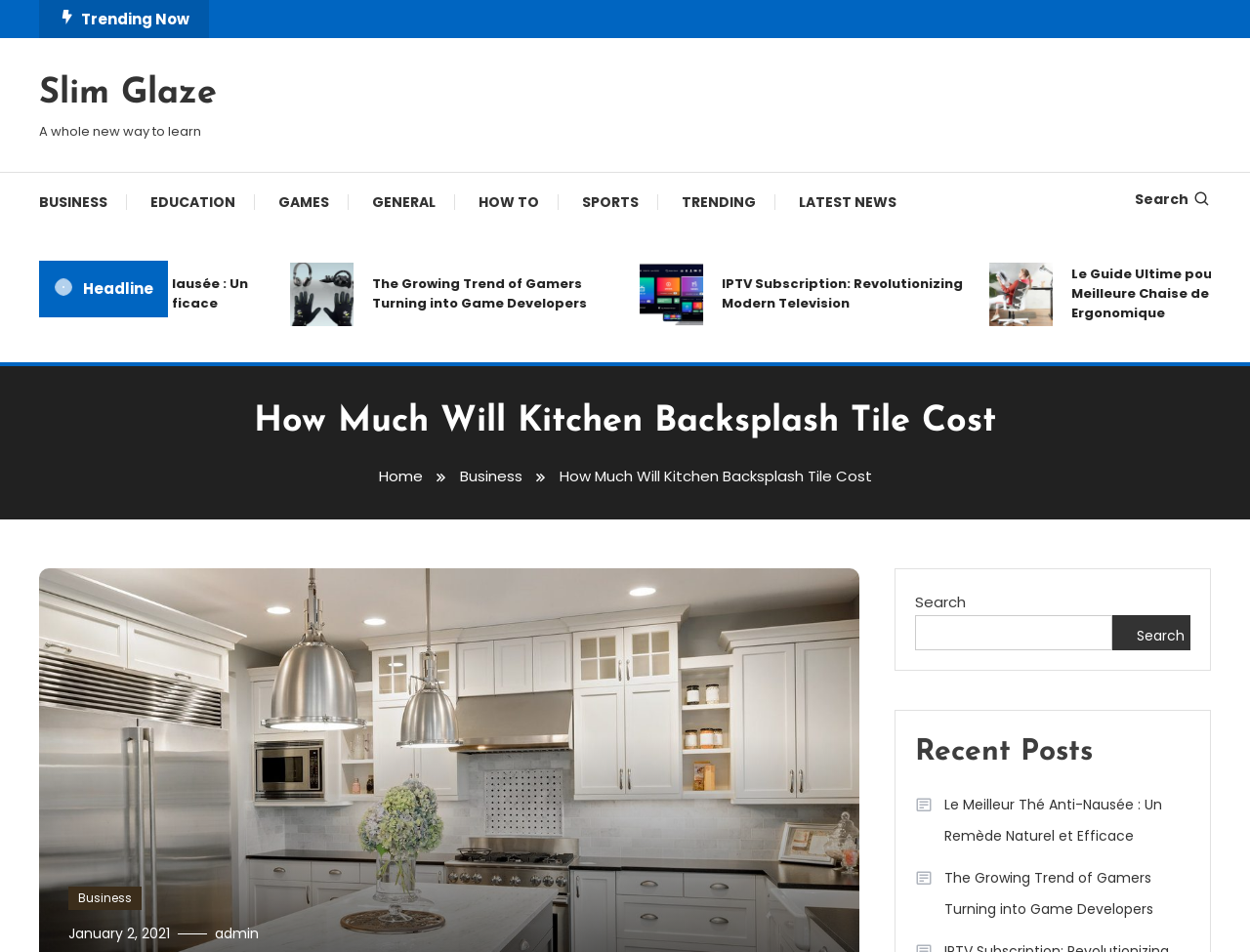Your task is to find and give the main heading text of the webpage.

How Much Will Kitchen Backsplash Tile Cost